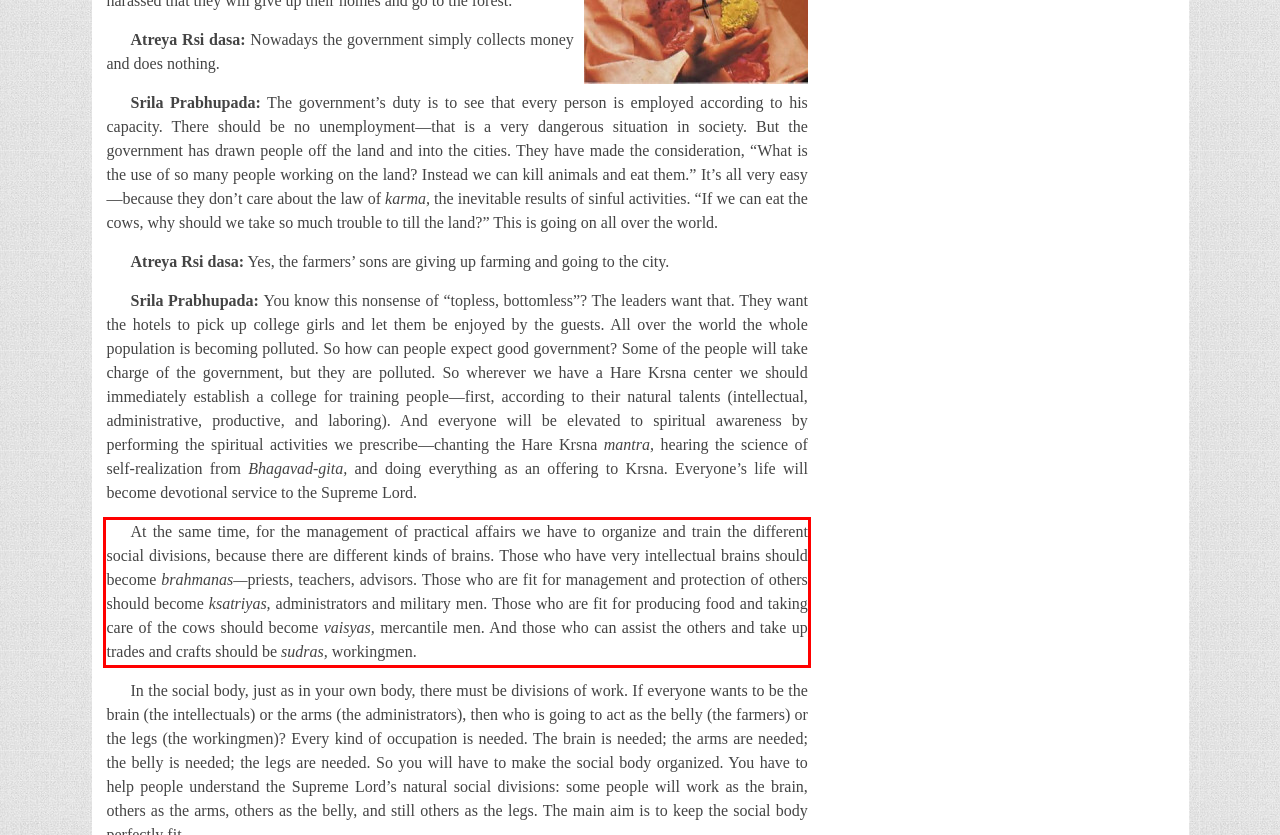Given a webpage screenshot with a red bounding box, perform OCR to read and deliver the text enclosed by the red bounding box.

At the same time, for the management of practical affairs we have to organize and train the different social divisions, because there are different kinds of brains. Those who have very intellectual brains should become brahmanas—priests, teachers, advisors. Those who are fit for management and protection of others should become ksatriyas, administrators and military men. Those who are fit for producing food and taking care of the cows should become vaisyas, mercantile men. And those who can assist the others and take up trades and crafts should be sudras, workingmen.